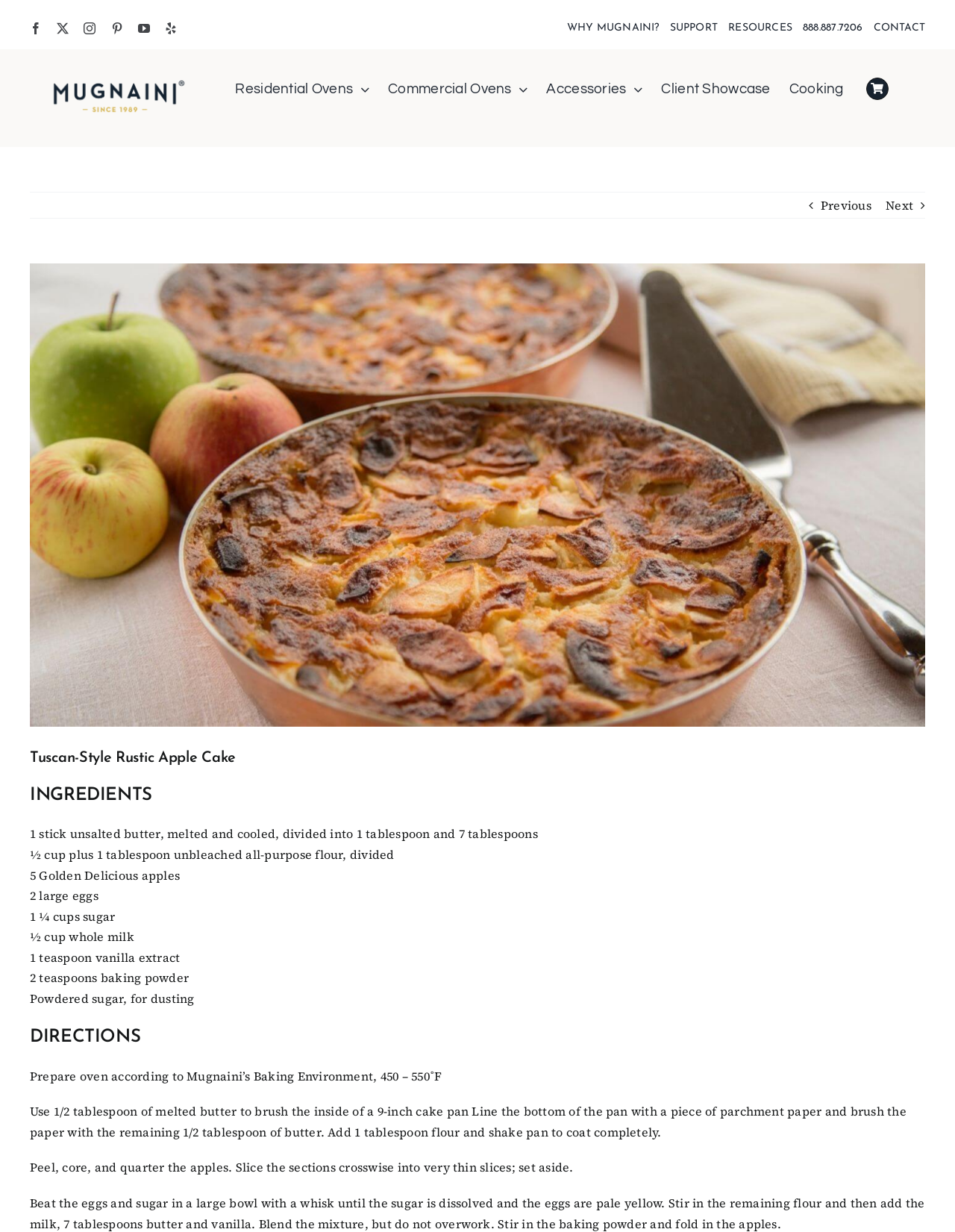How many apples are required for the recipe?
Answer the question with a single word or phrase, referring to the image.

5